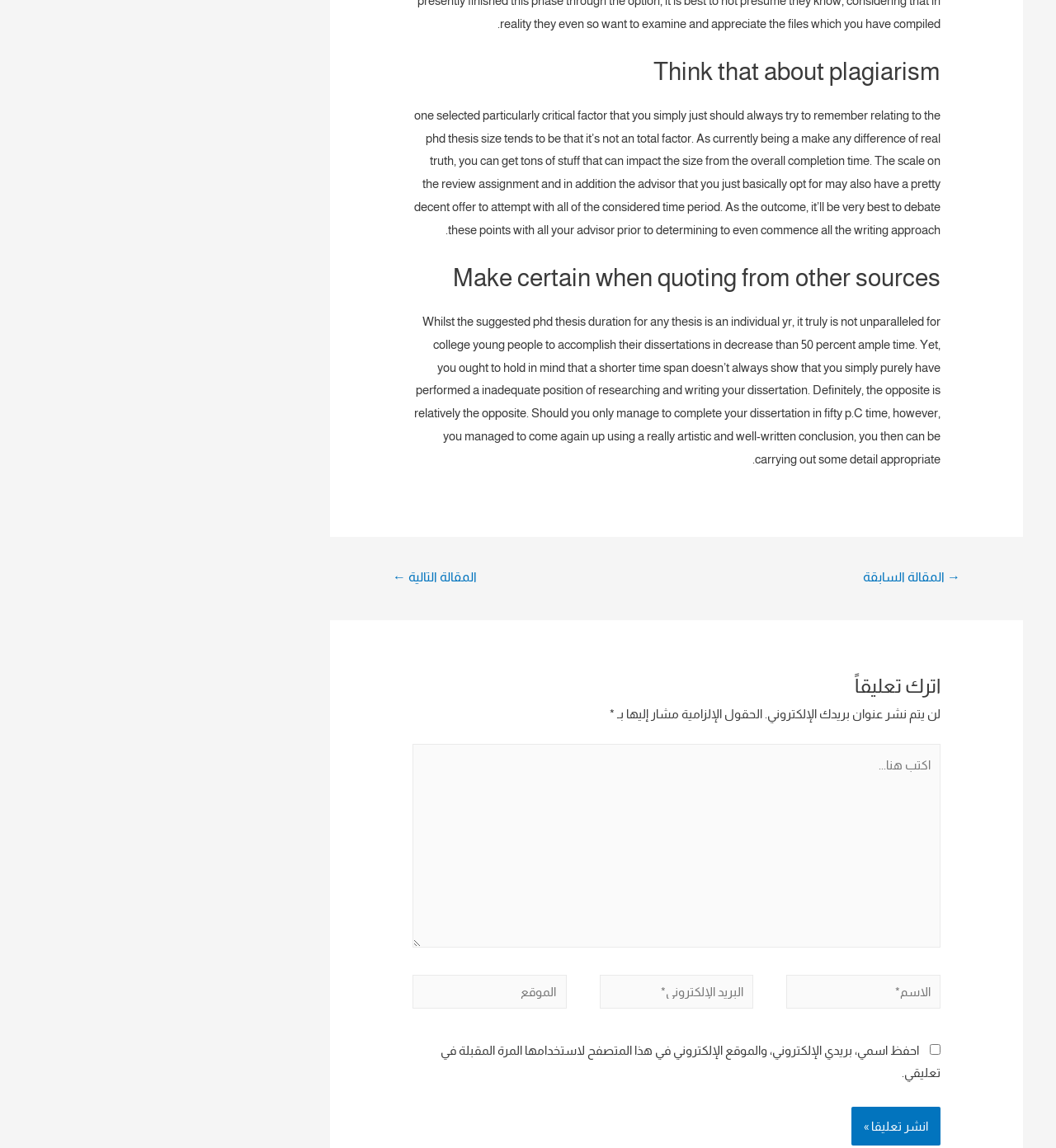Provide a single word or phrase to answer the given question: 
What is the navigation option?

مقالات